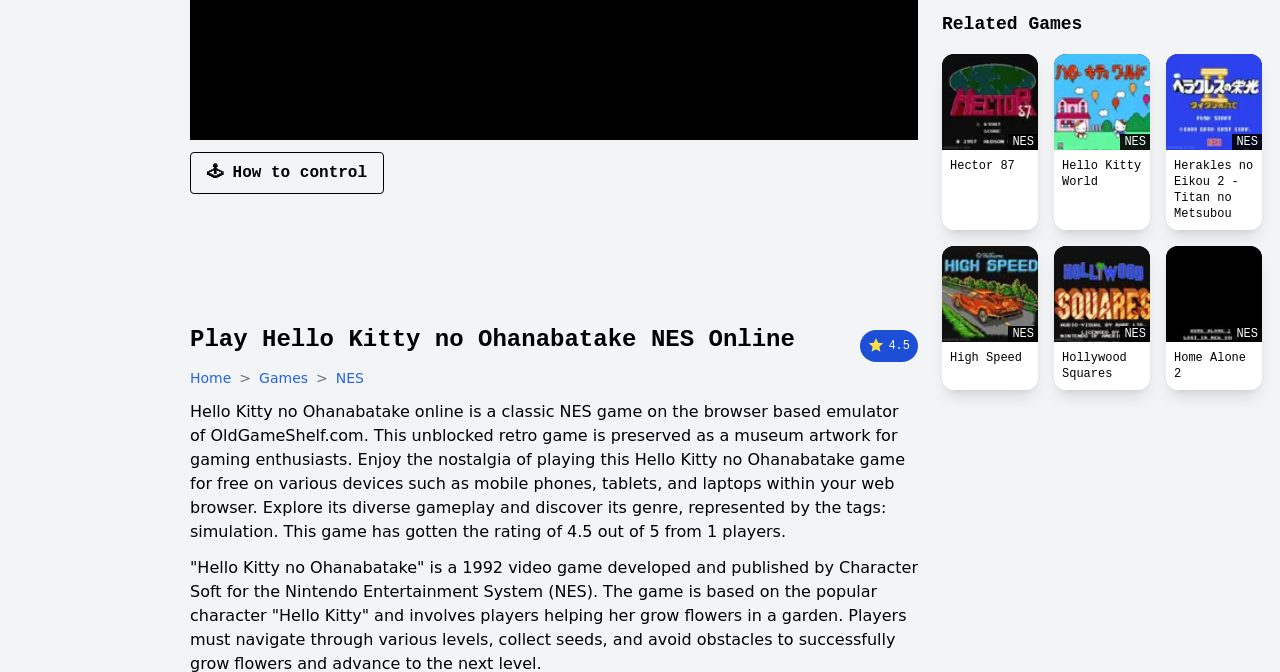Find the bounding box coordinates for the HTML element described in this sentence: "🕹 How to control". Provide the coordinates as four float numbers between 0 and 1, in the format [left, top, right, bottom].

[0.148, 0.226, 0.3, 0.289]